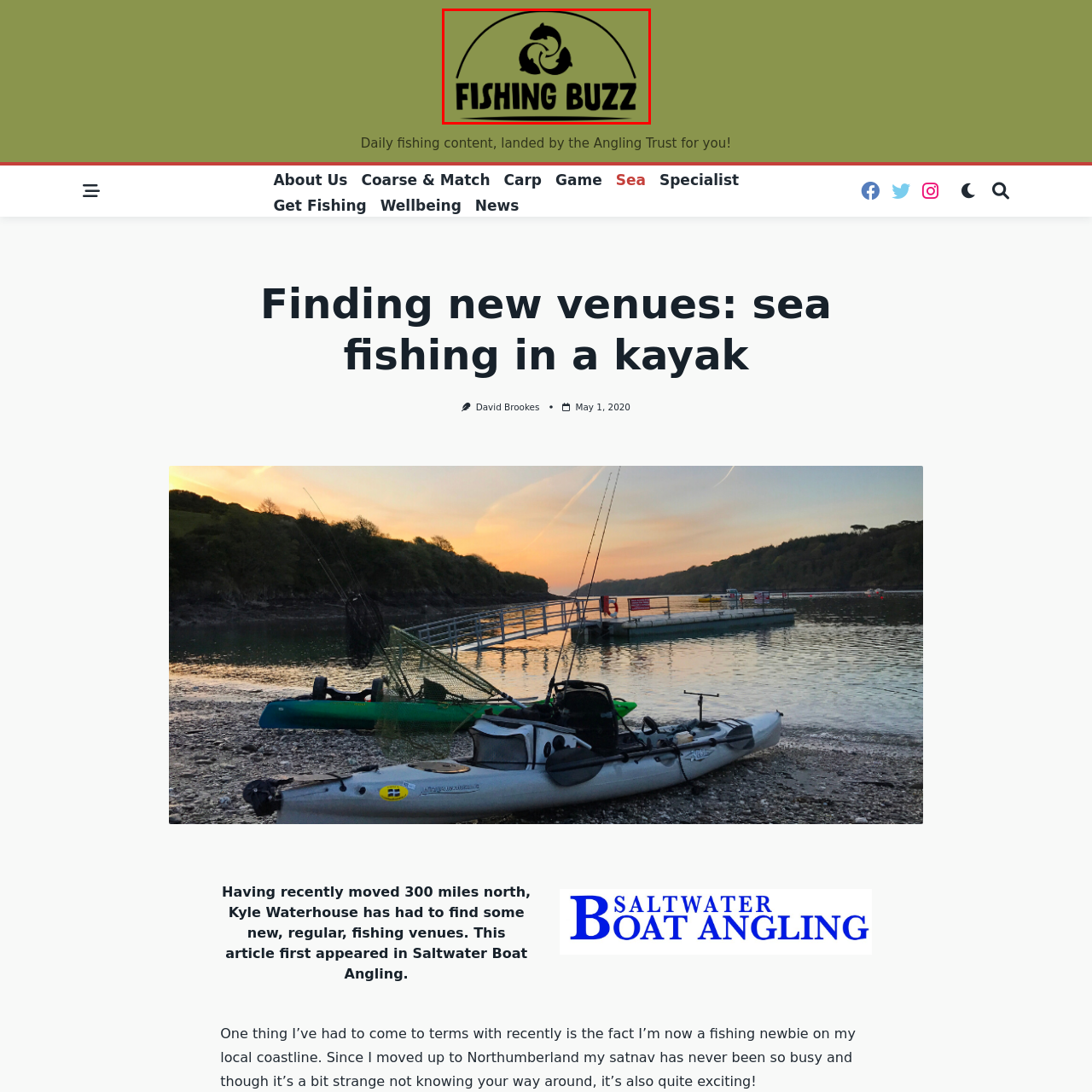What is the font style of the text 'FISHING BUZZ'?
Look at the image surrounded by the red border and respond with a one-word or short-phrase answer based on your observation.

Bold and playful